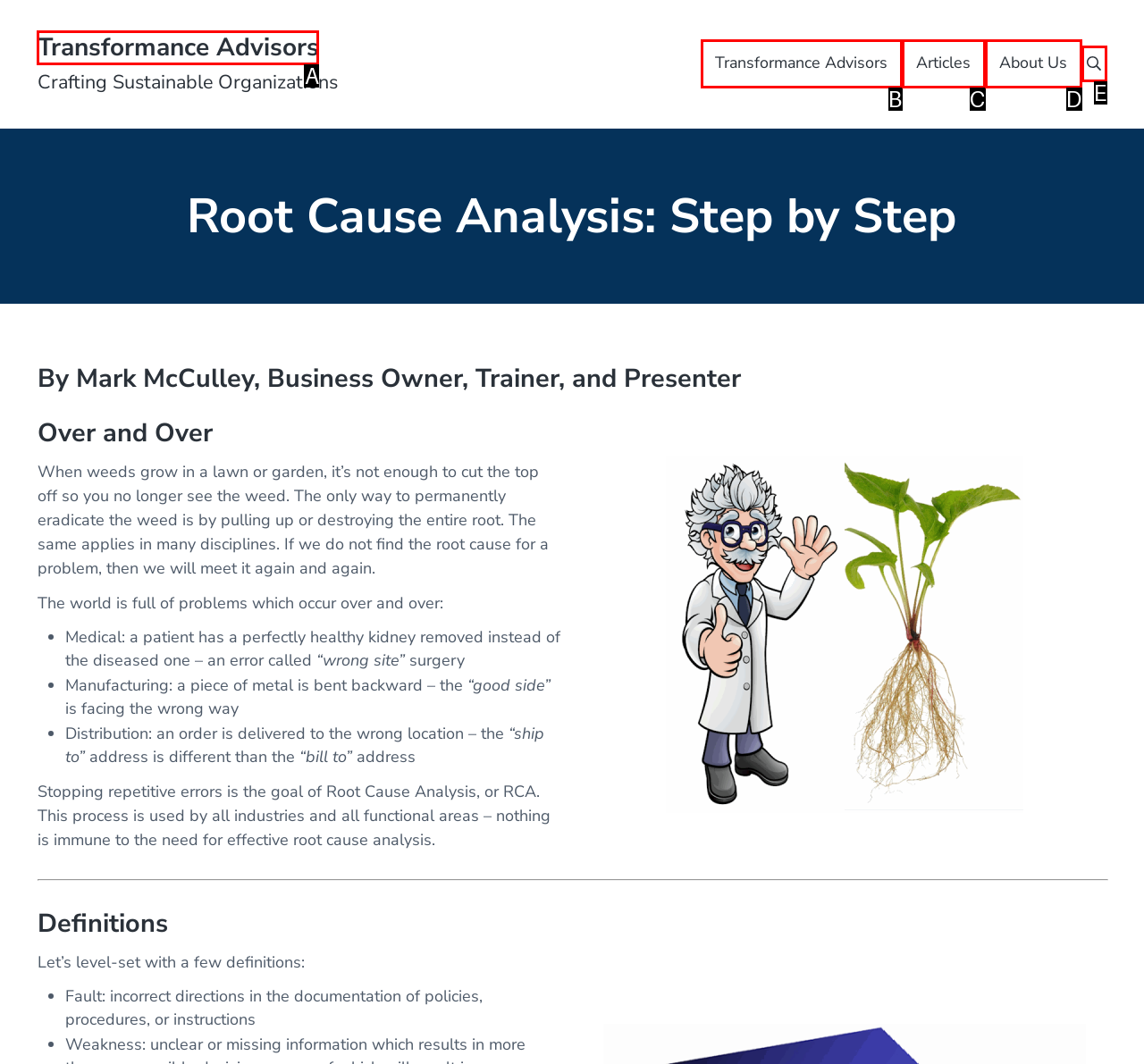From the given choices, indicate the option that best matches: Transformance Advisors
State the letter of the chosen option directly.

A